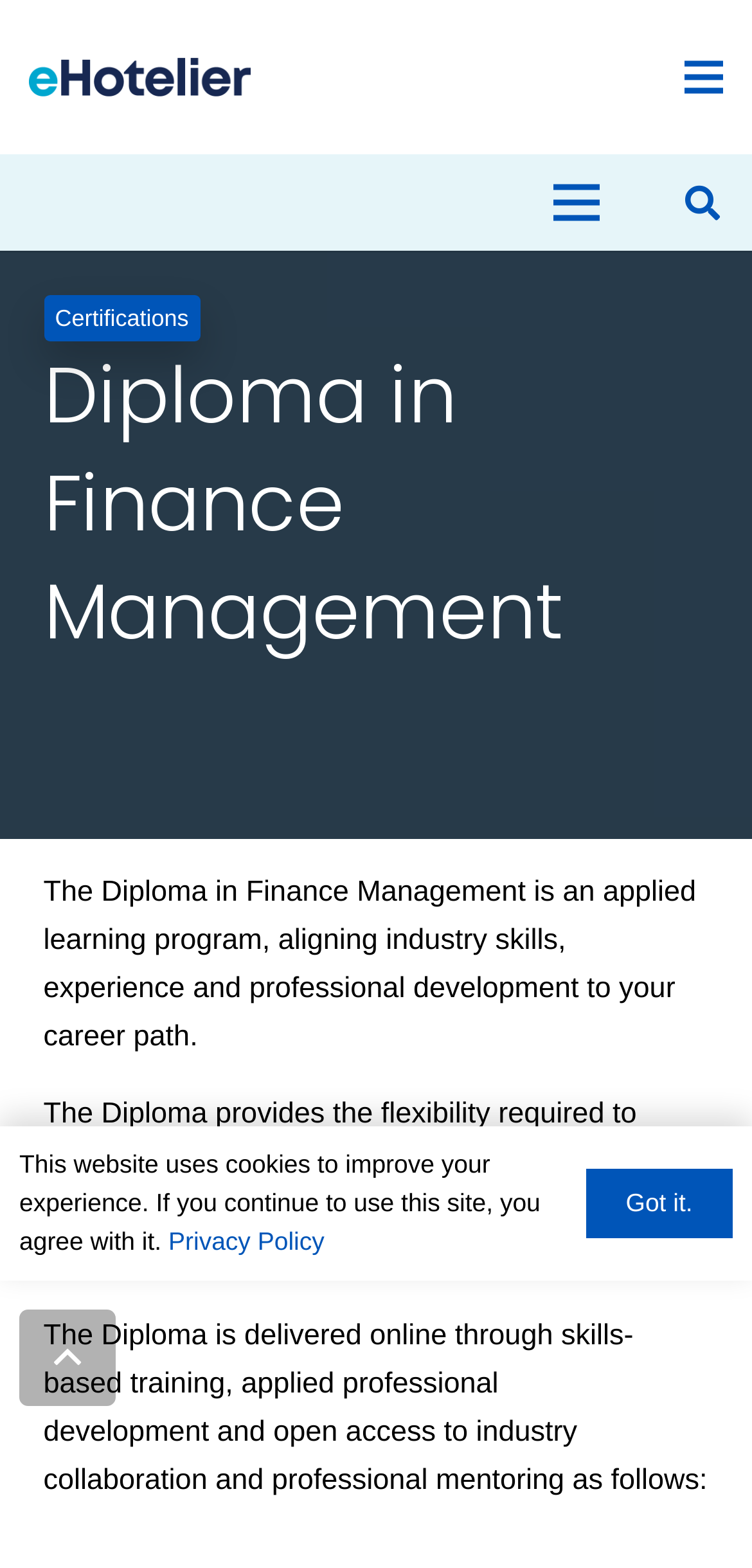What is the purpose of the diploma program?
Give a detailed and exhaustive answer to the question.

The static text elements describing the diploma program suggest that its purpose is to support individual career aspirations, including movement from role to role and employer to employer.